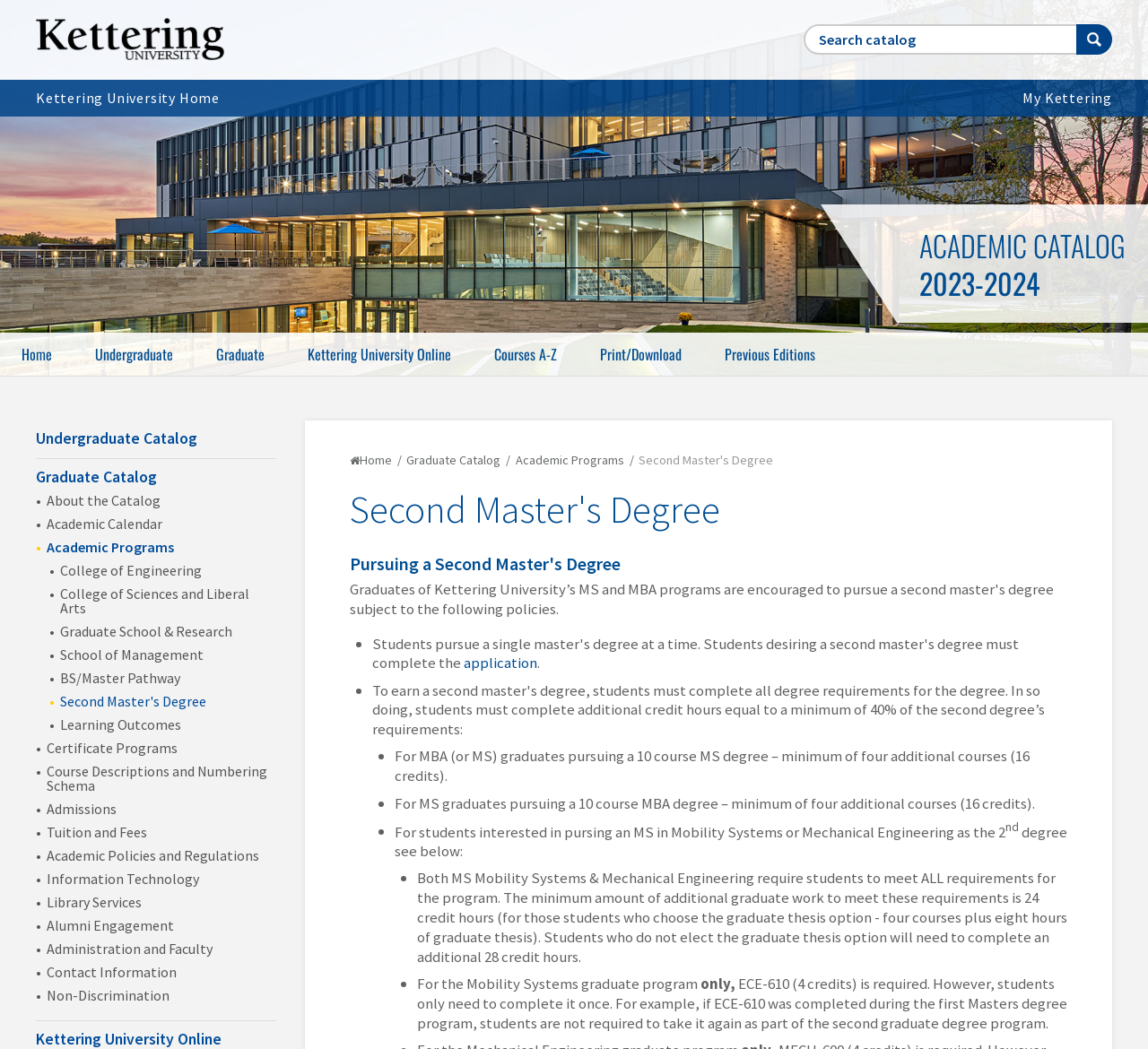Find the bounding box coordinates of the clickable element required to execute the following instruction: "Print or download the catalog". Provide the coordinates as four float numbers between 0 and 1, i.e., [left, top, right, bottom].

[0.504, 0.317, 0.612, 0.358]